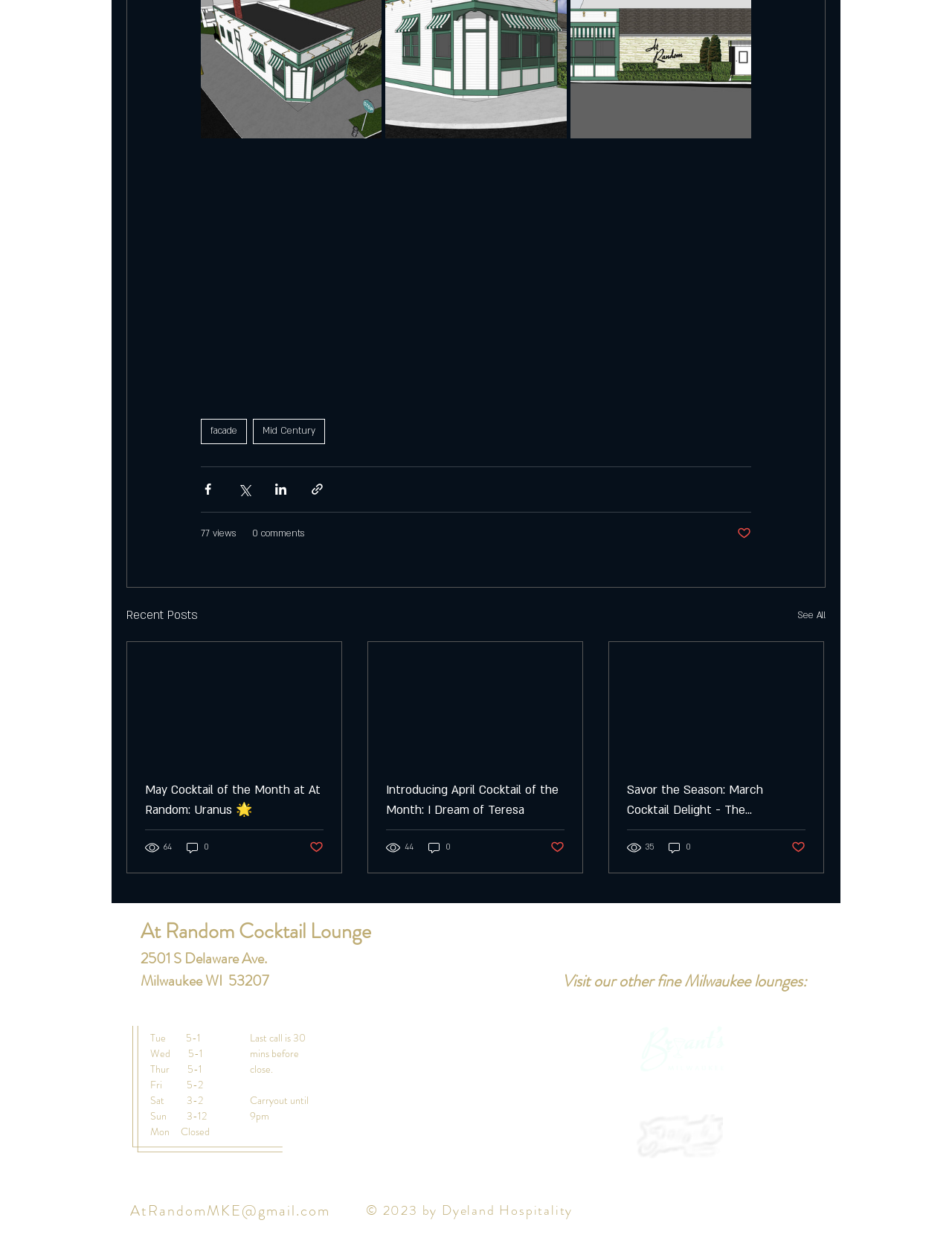Utilize the information from the image to answer the question in detail:
What is the address of the cocktail lounge?

I found the answer by looking at the StaticText element with the text '2501 S Delaware Ave.' at coordinates [0.148, 0.757, 0.28, 0.774]. This text is likely to be the address of the cocktail lounge.